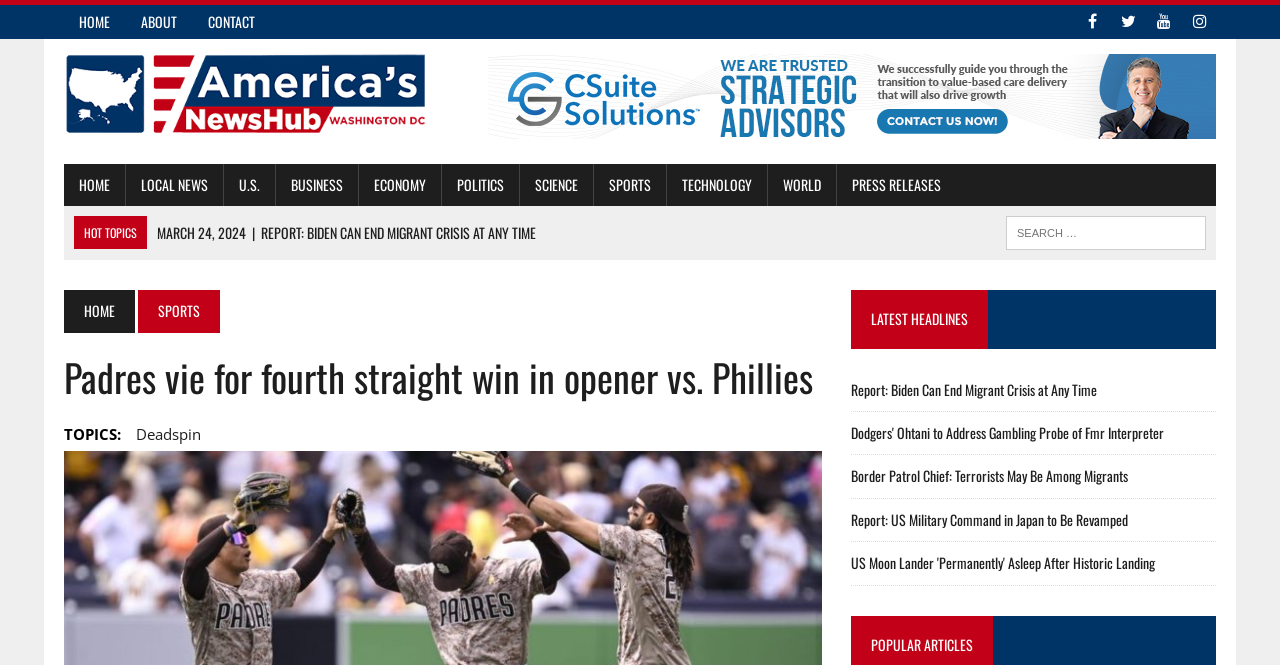Pinpoint the bounding box coordinates of the area that must be clicked to complete this instruction: "View the Padres vie for fourth straight win in opener vs. Phillies article".

[0.05, 0.53, 0.642, 0.605]